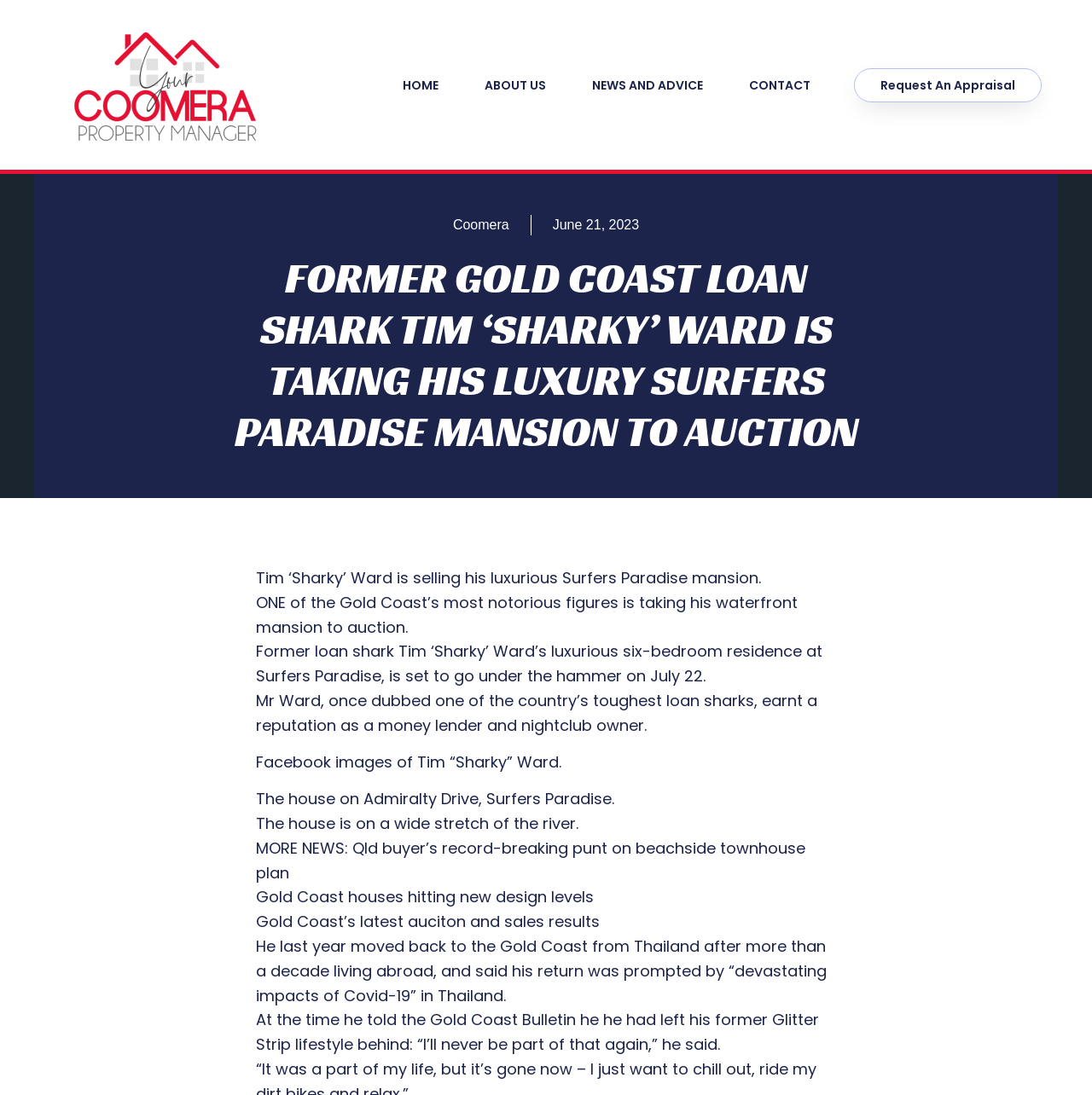What is Tim ‘Sharky’ Ward’s former profession?
Look at the image and construct a detailed response to the question.

The webpage describes Tim 'Sharky' Ward as a 'former loan shark', indicating that his former profession was a loan shark.